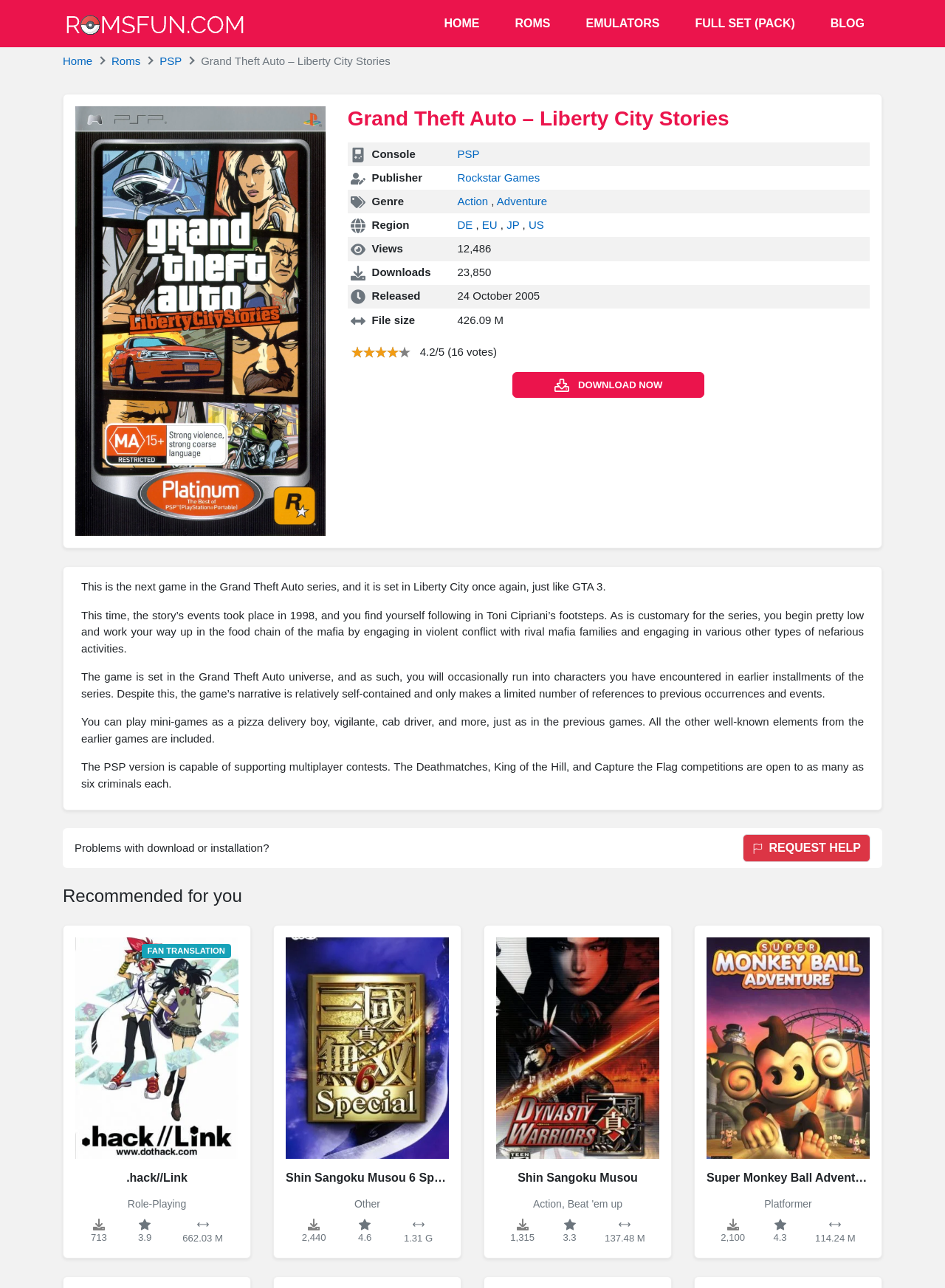Produce an elaborate caption capturing the essence of the webpage.

The webpage is about Grand Theft Auto – Liberty City Stories, a PSP game. At the top, there is a navigation menu with links to "HOME", "ROMS", "EMULATORS", "FULL SET (PACK)", and "BLOG". Below the menu, there is a heading with the game's title and a table with information about the game, including its console, publisher, genre, region, views, downloads, and release date.

To the right of the table, there is a section with a rating of 4.2/5 based on 16 votes. Below this section, there is a prominent "DOWNLOAD NOW" button with an image. 

The main content of the page is a description of the game, which is divided into four paragraphs. The first paragraph introduces the game as the next installment in the Grand Theft Auto series, set in Liberty City in 1998. The second paragraph explains the gameplay, where the player follows Toni Cipriani's footsteps and engages in various activities to rise through the mafia ranks. The third paragraph mentions that the game is set in the Grand Theft Auto universe and has some connections to previous games, but its narrative is relatively self-contained. The fourth paragraph describes the game's features, including mini-games and multiplayer contests.

At the bottom of the page, there is a section with a question "Problems with download or installation?" and a "REQUEST HELP" button. Below this section, there is a heading "Recommended for you" with a link to another game, "FAN TRANSLATION.hack//Link".